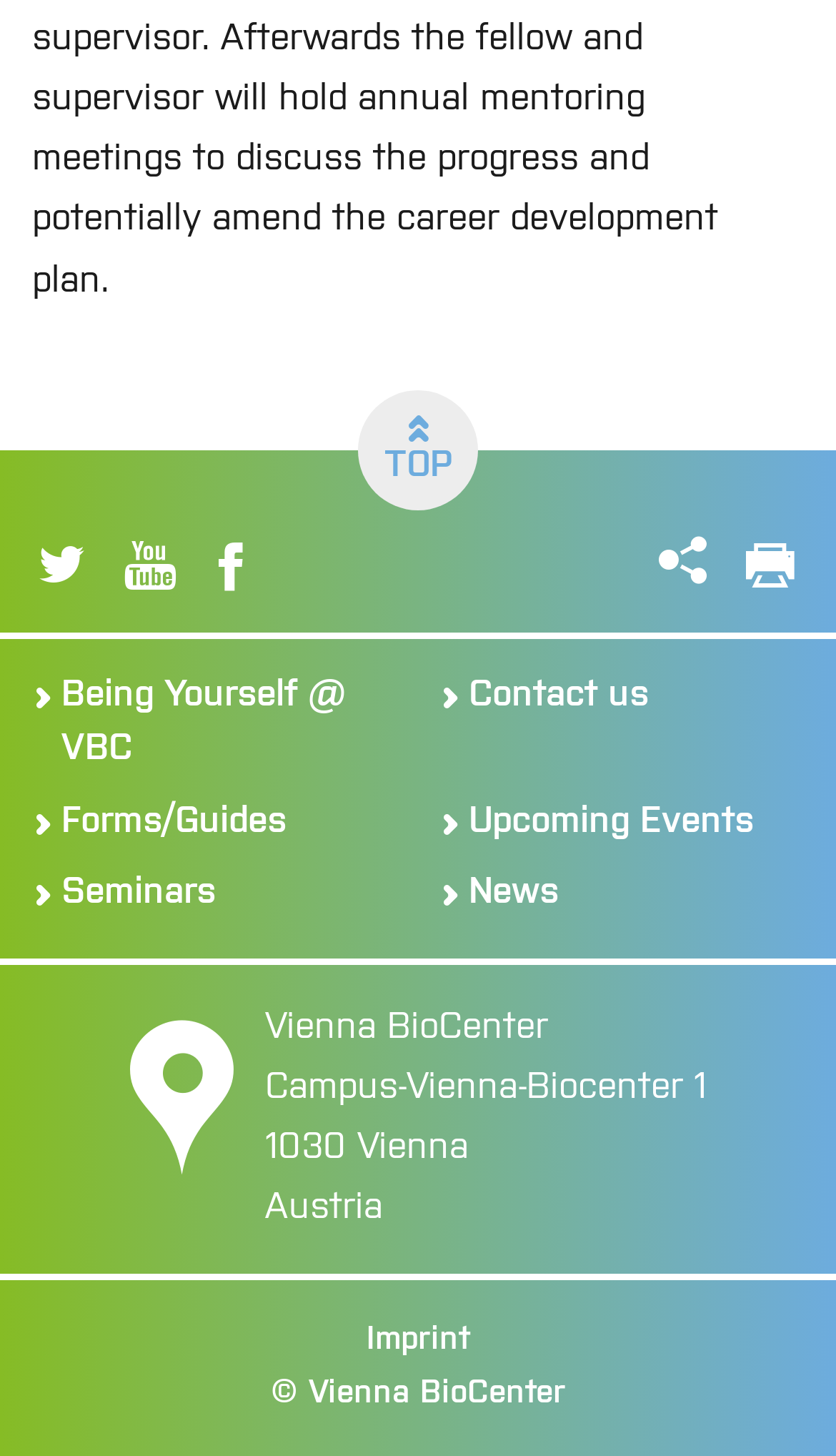Mark the bounding box of the element that matches the following description: "Being Yourself @ VBC".

[0.013, 0.459, 0.5, 0.534]